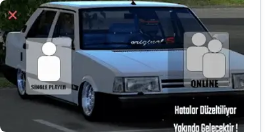What do the two buttons in the foreground represent?
Use the image to answer the question with a single word or phrase.

Players and Online